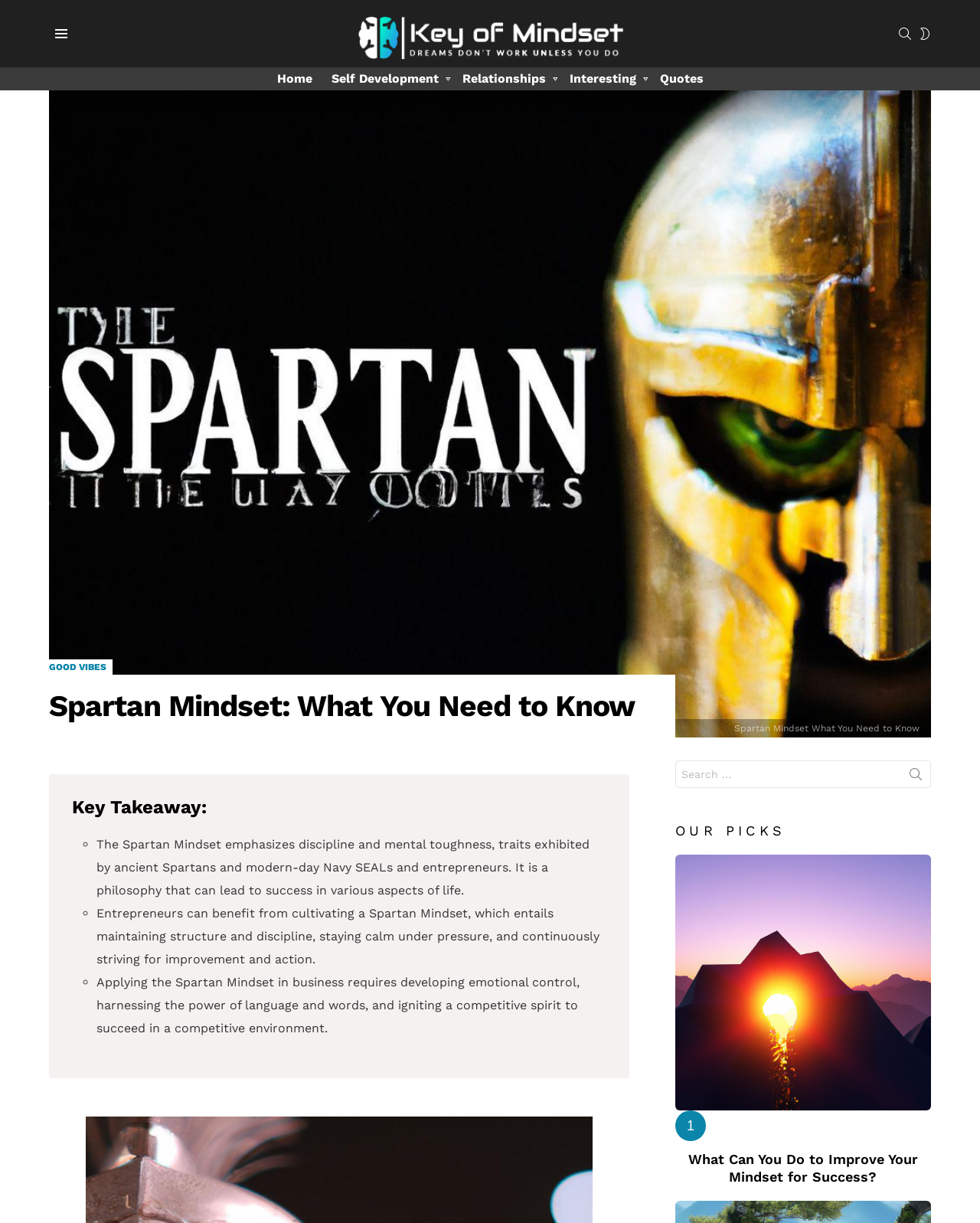Locate the bounding box coordinates of the element I should click to achieve the following instruction: "Click on the 'Home' link".

[0.275, 0.055, 0.326, 0.074]